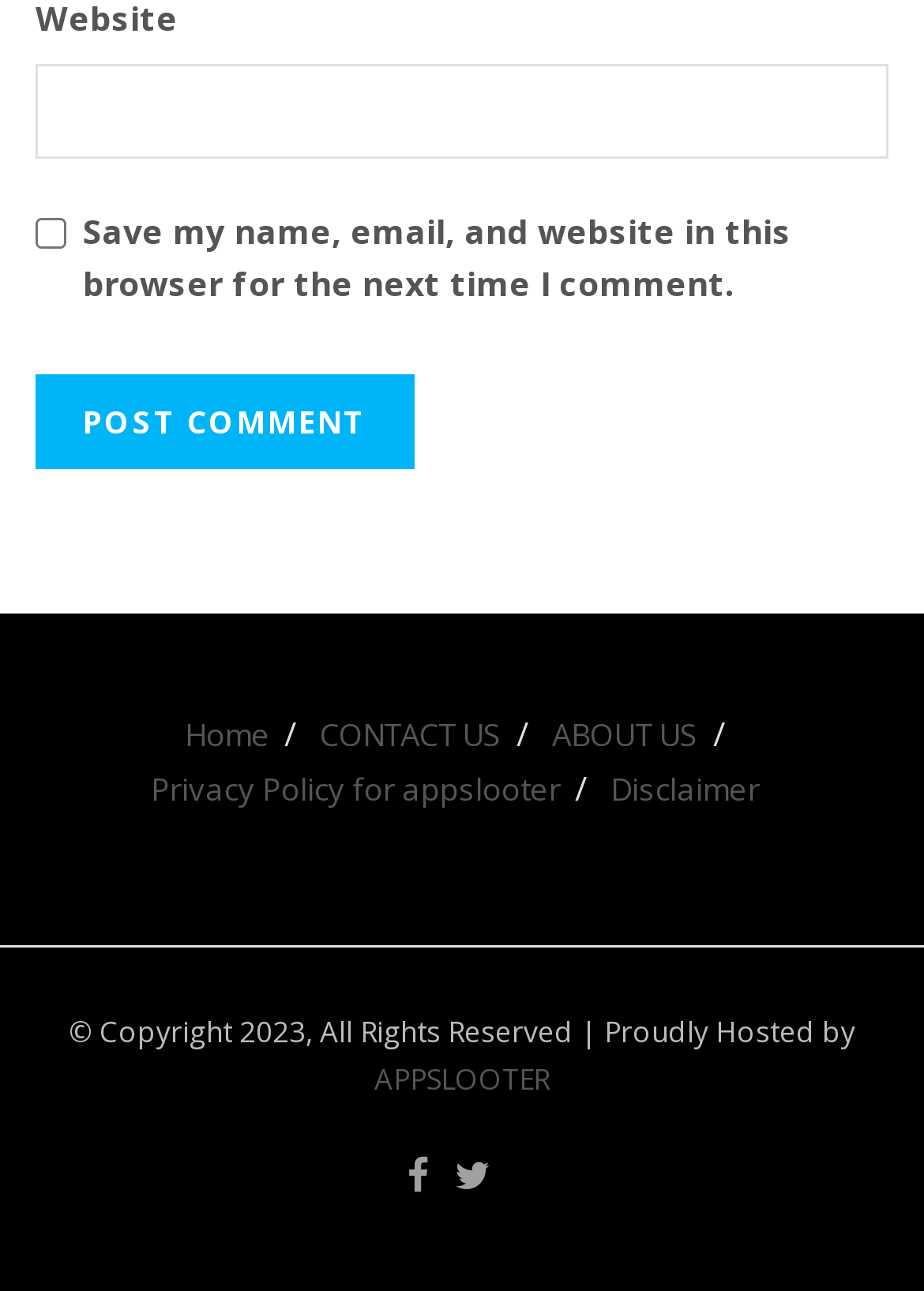Please specify the bounding box coordinates of the region to click in order to perform the following instruction: "Go to home page".

[0.2, 0.553, 0.292, 0.586]